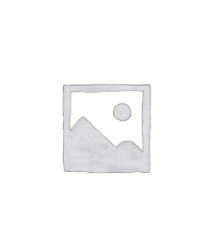Describe the scene depicted in the image with great detail.

The image displays a placeholder graphic, commonly used in web design, indicating where an actual image or visual content will be positioned. It reflects a simple design, featuring an outline of a landscape with a sun that signifies a mountainous or nature-themed scene. This placeholder associates with the product titled "Hydrangea arborescens 'Vasterival'," a type of shrub that is likely highlighted in the related content. Below the image, additional details about this plant, including its category (SHRUBS AND TREES) and pricing (£29.99), are also provided. This design serves both functional and aesthetic purposes within the layout of a gardening website, capturing visitors' attention while they browse for plants.